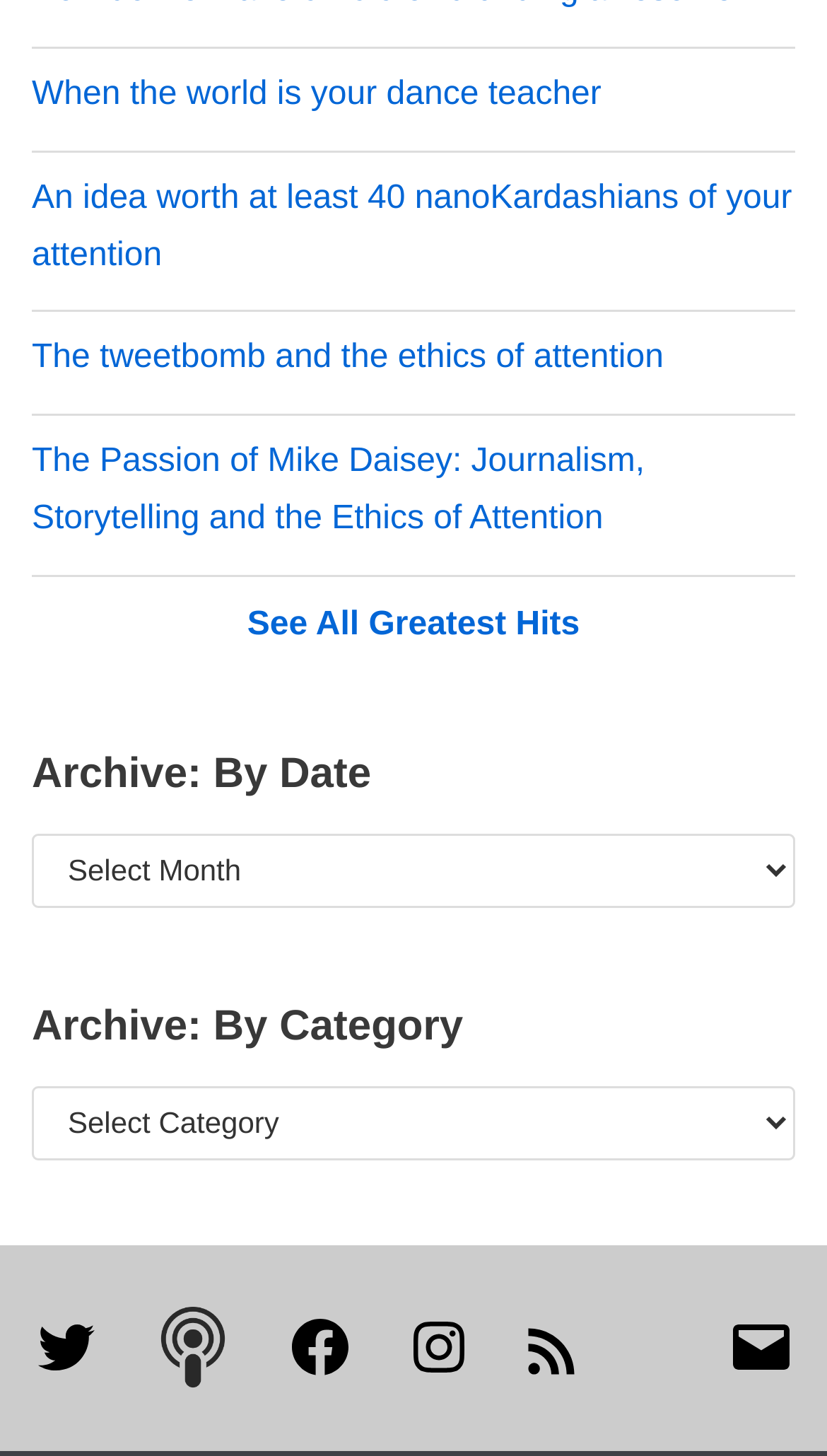Answer the question in one word or a short phrase:
What is the label of the second combobox?

Archive: By Category